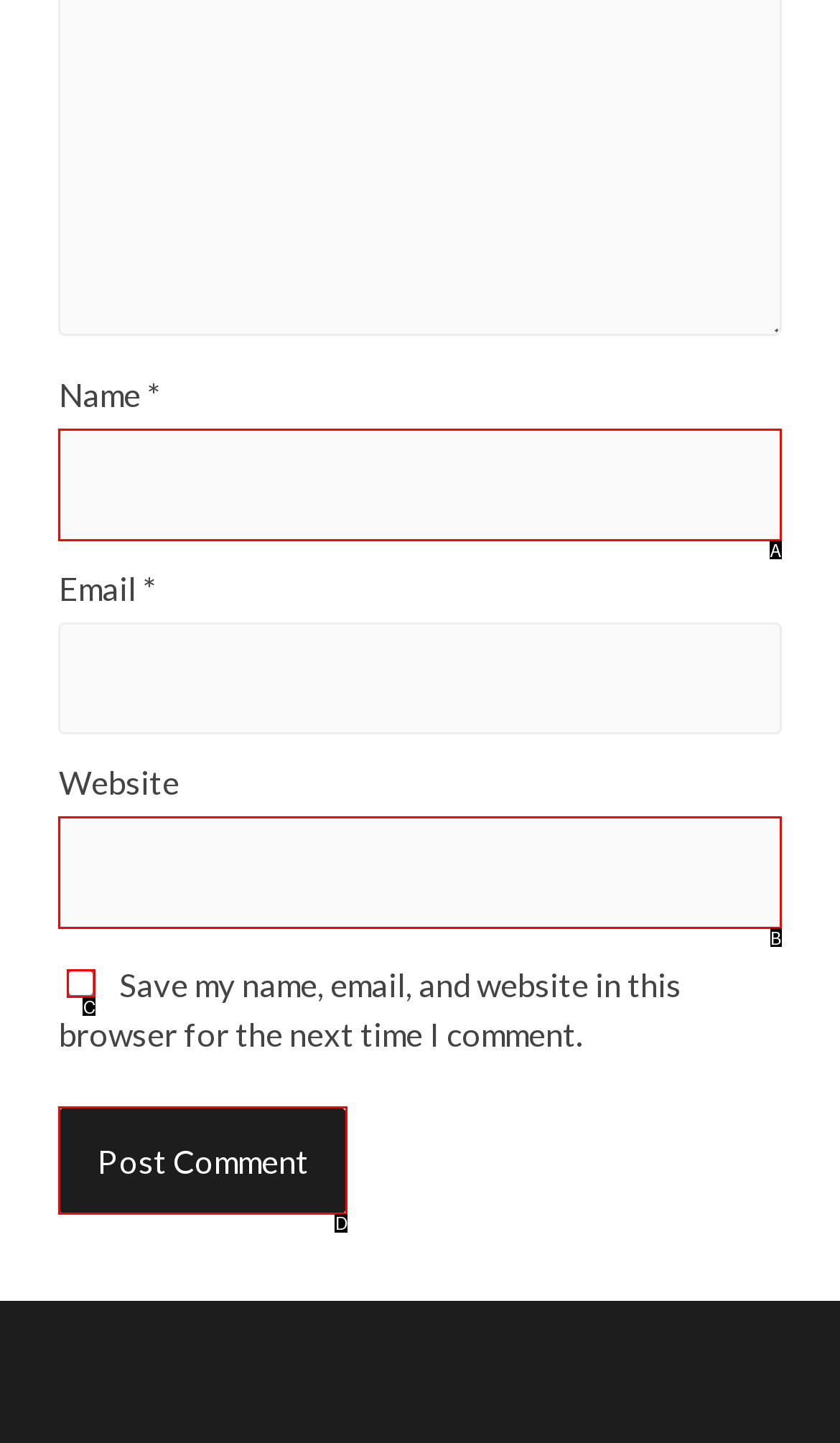Given the description: parent_node: Website name="url", determine the corresponding lettered UI element.
Answer with the letter of the selected option.

B